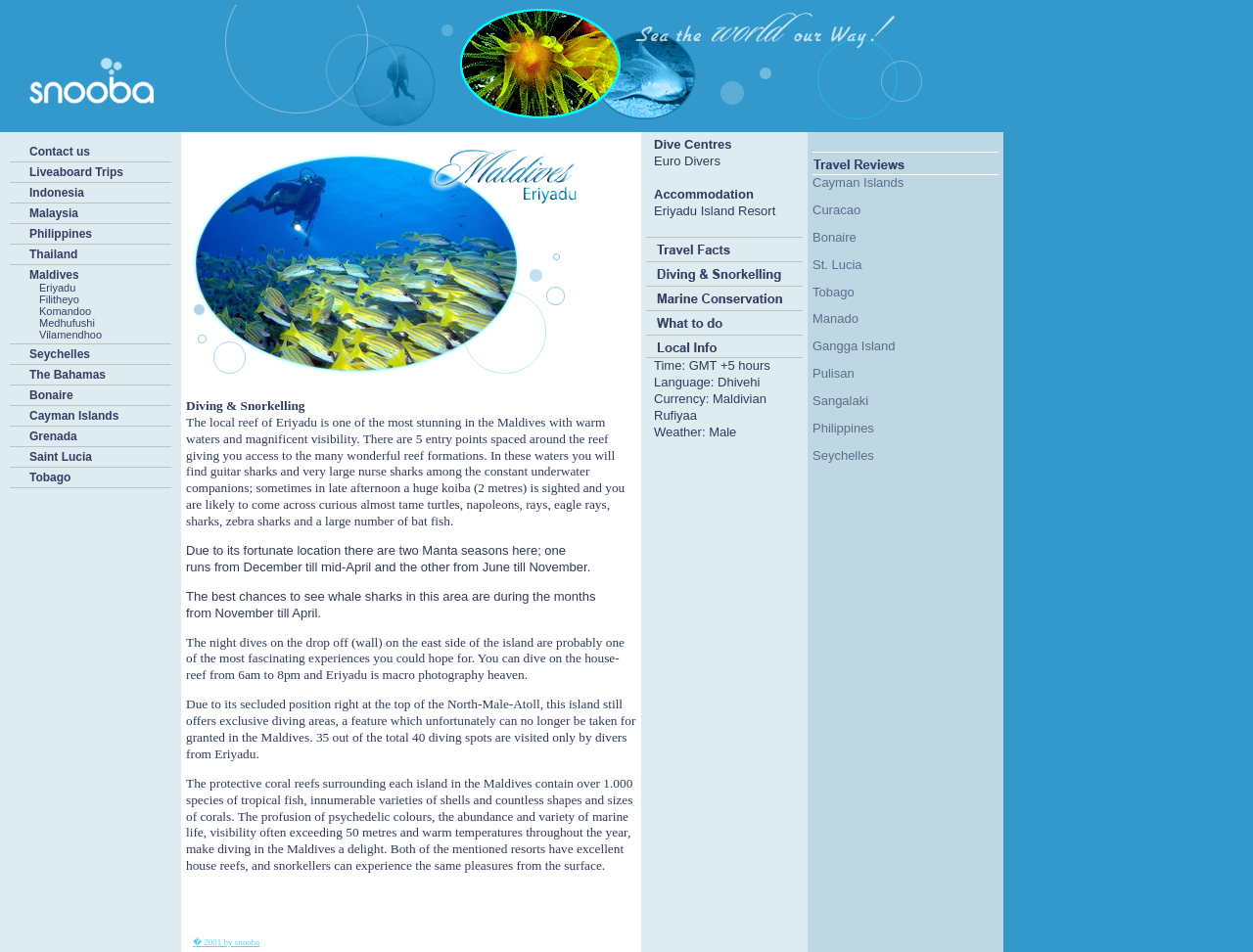For the element described, predict the bounding box coordinates as (top-left x, top-left y, bottom-right x, bottom-right y). All values should be between 0 and 1. Element description: title="snooba home"

[0.004, 0.122, 0.785, 0.137]